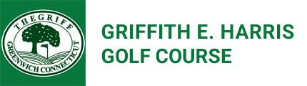Describe the image with as much detail as possible.

The image prominently features the logo of the Griffith E. Harris Golf Course, located in Greenwich, Connecticut. The design includes a classic emblematic illustration of a tree alongside the course's name, presented in bold, uppercase letters. The logo's color scheme utilizes a rich green backdrop, symbolizing the lush, natural landscape of the golf course, which is known for its scenic views and well-maintained grounds. This branding reinforces the course's identity as a premier destination for golf enthusiasts in the area, inviting both members and visitors to enjoy its facilities.